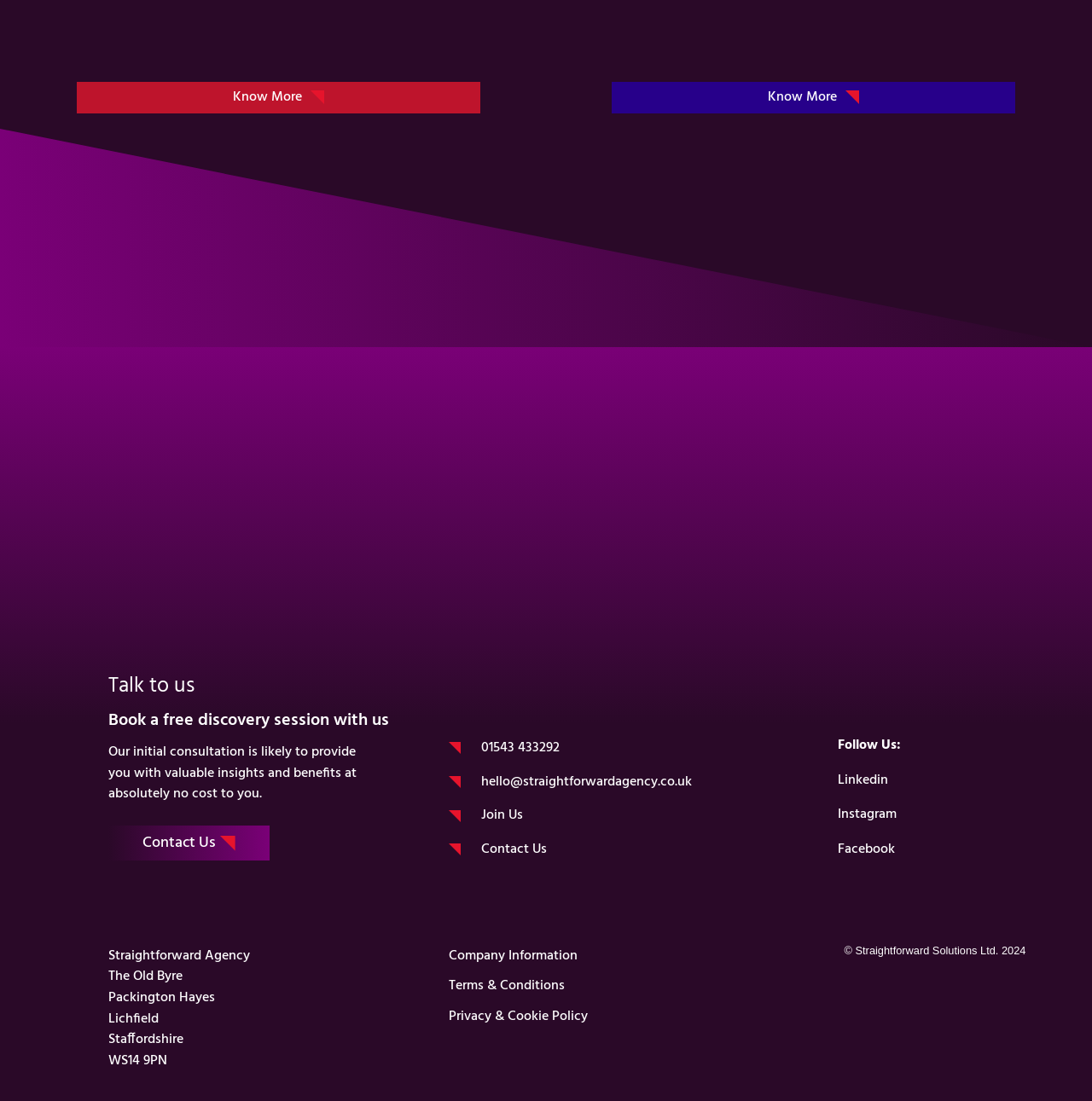Please answer the following question using a single word or phrase: 
What is the phone number to contact the company?

01543 433292